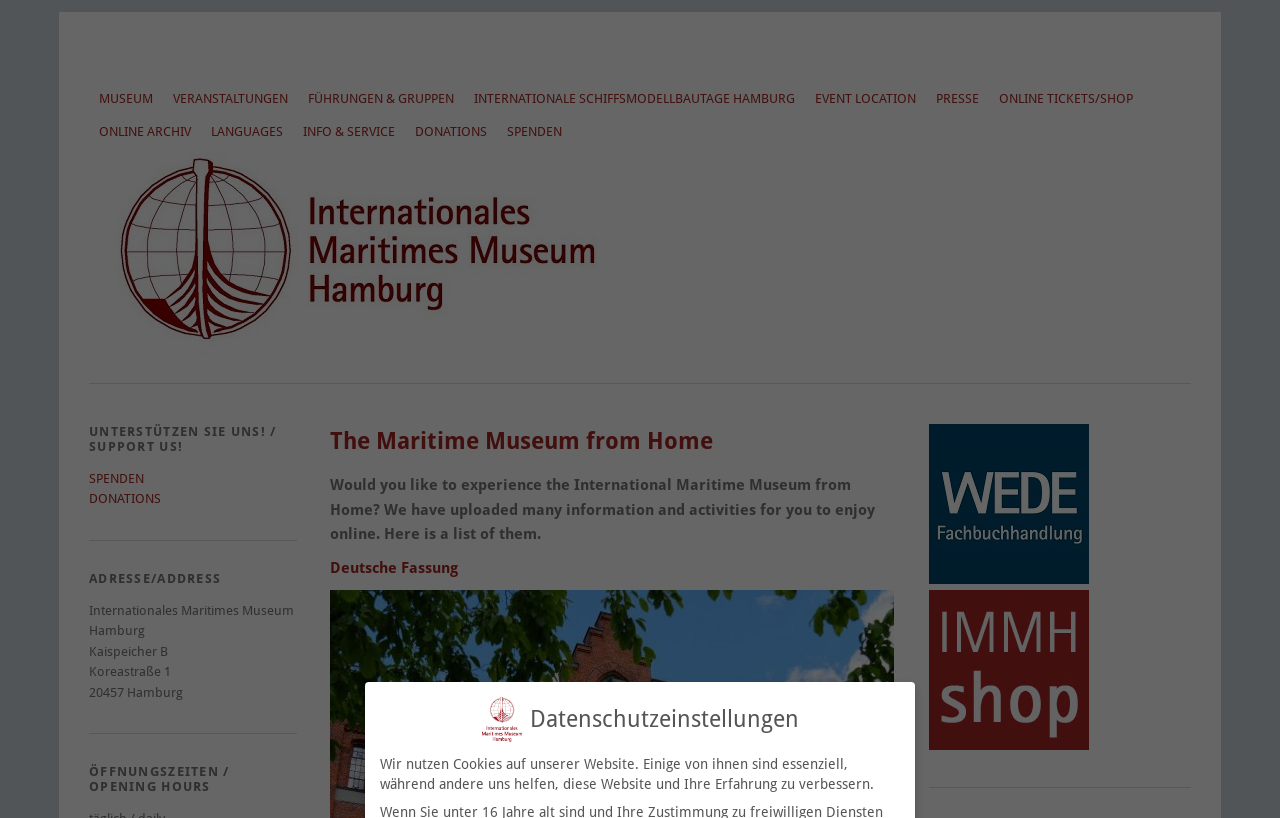Provide a brief response to the question using a single word or phrase: 
What can you do on the webpage?

Enjoy online activities